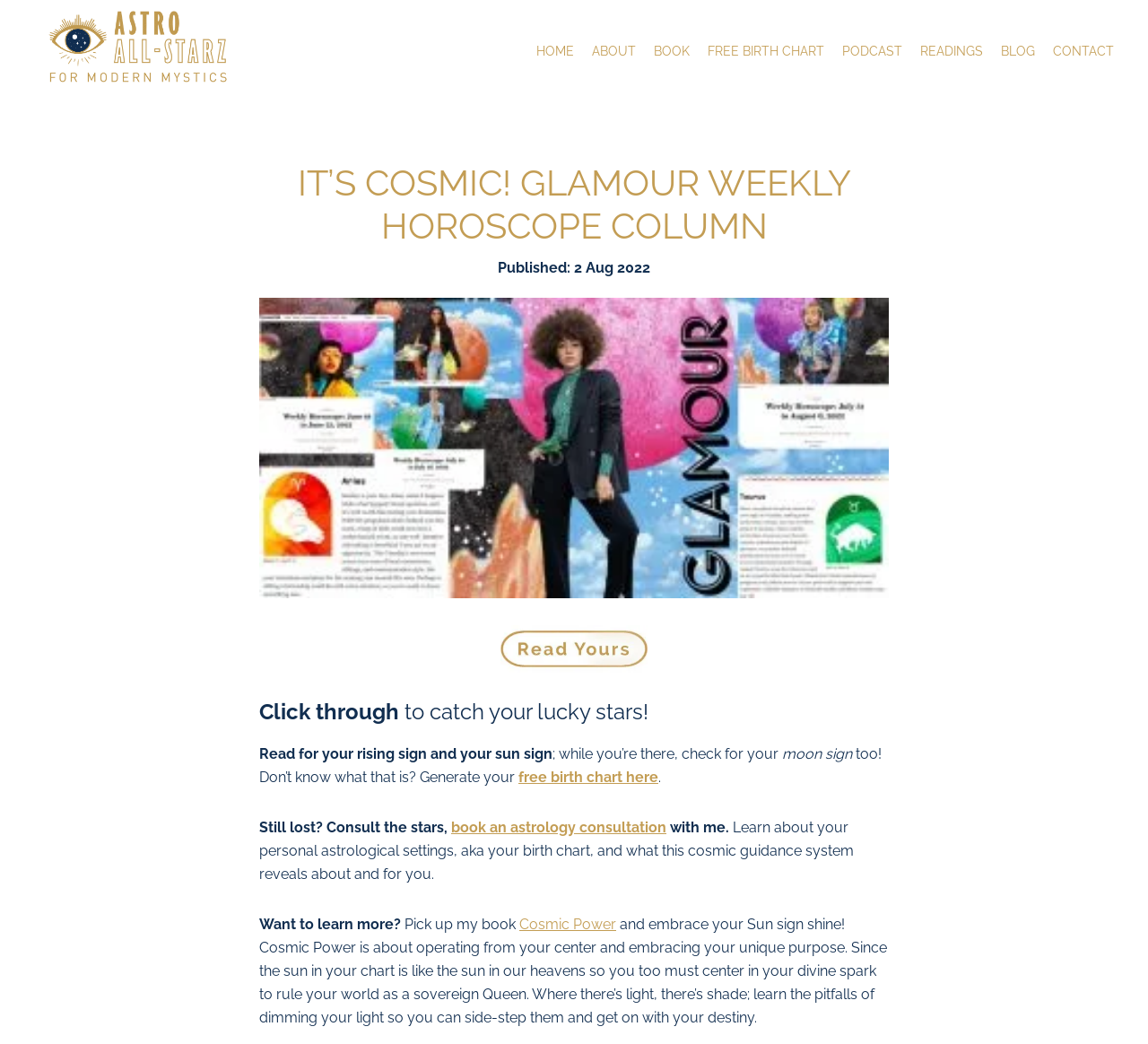Respond with a single word or phrase to the following question:
What is the name of the book mentioned?

Cosmic Power